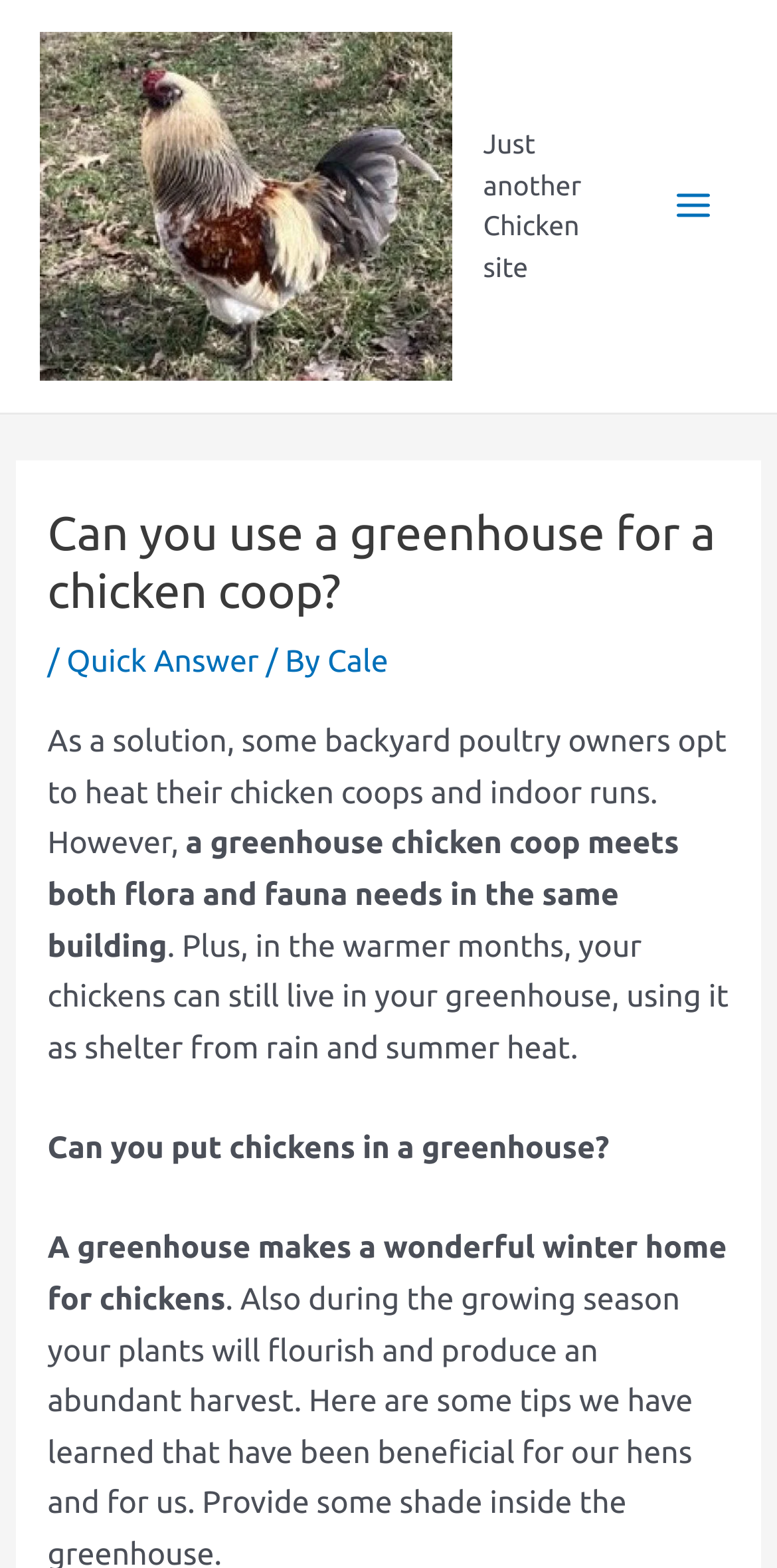Give a comprehensive overview of the webpage, including key elements.

The webpage is about using a greenhouse as a chicken coop, with the title "Can you use a greenhouse for a chicken coop?" prominently displayed at the top. Below the title, there is a brief introduction to the topic, explaining that some backyard poultry owners heat their chicken coops and indoor runs, but a greenhouse chicken coop can meet both flora and fauna needs in the same building.

To the top left, there is a logo of "Thank Chickens" with a link to the website, accompanied by a small image. Next to it, there is a static text "Just another Chicken site". On the top right, there is a button labeled "Main Menu" with an image of a menu icon.

The main content of the webpage is divided into several sections. The first section discusses the benefits of using a greenhouse as a chicken coop, including providing shelter from rain and summer heat. The second section asks the question "Can you put chickens in a greenhouse?" and the third section affirms that a greenhouse makes a wonderful winter home for chickens.

Throughout the webpage, there are no images other than the logo and the menu icon. The text is organized in a clear and readable manner, with headings and paragraphs that make it easy to follow.